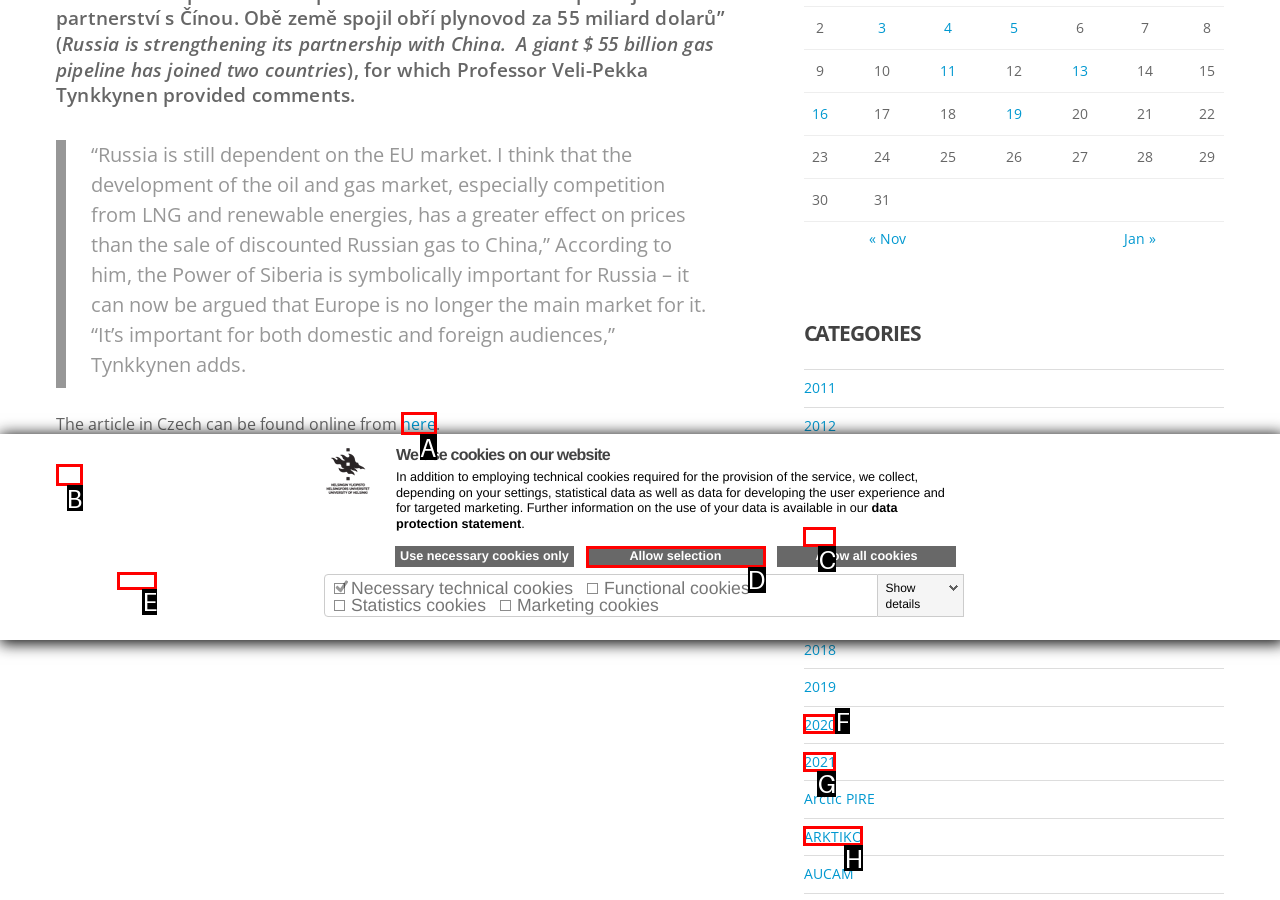Identify the option that corresponds to the description: Allow selection 
Provide the letter of the matching option from the available choices directly.

D